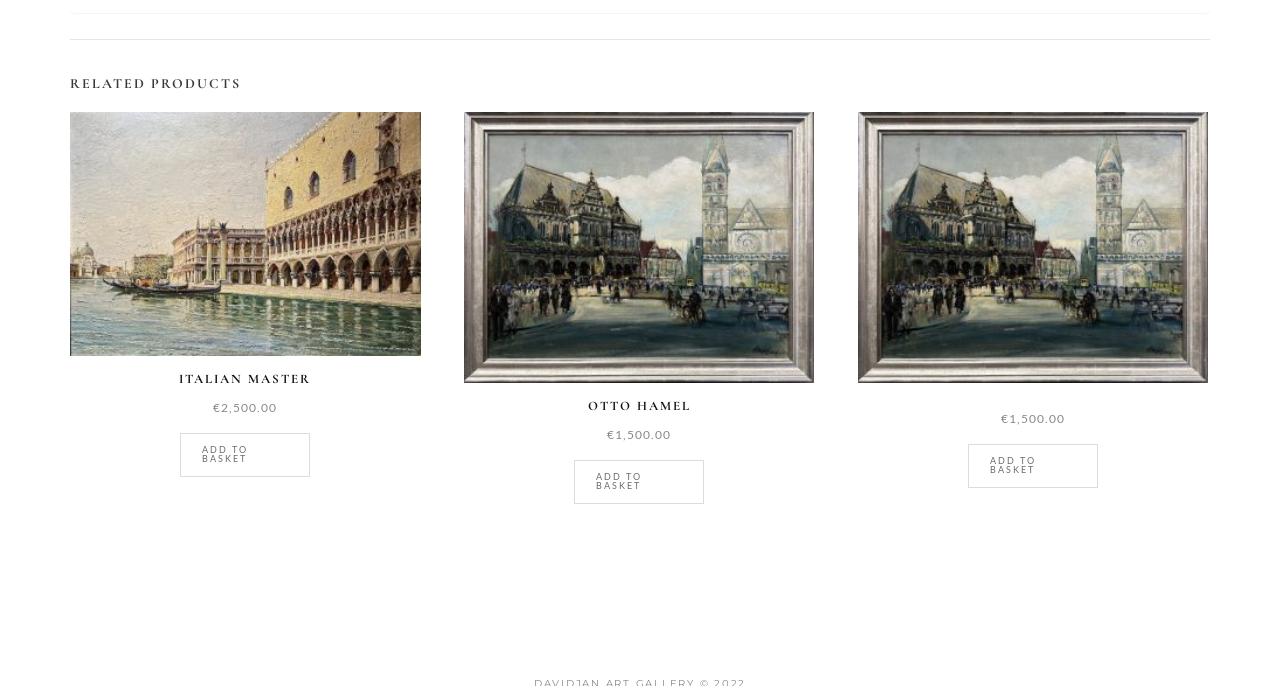What is the price of Italian Master?
Look at the screenshot and respond with one word or a short phrase.

€2,500.00